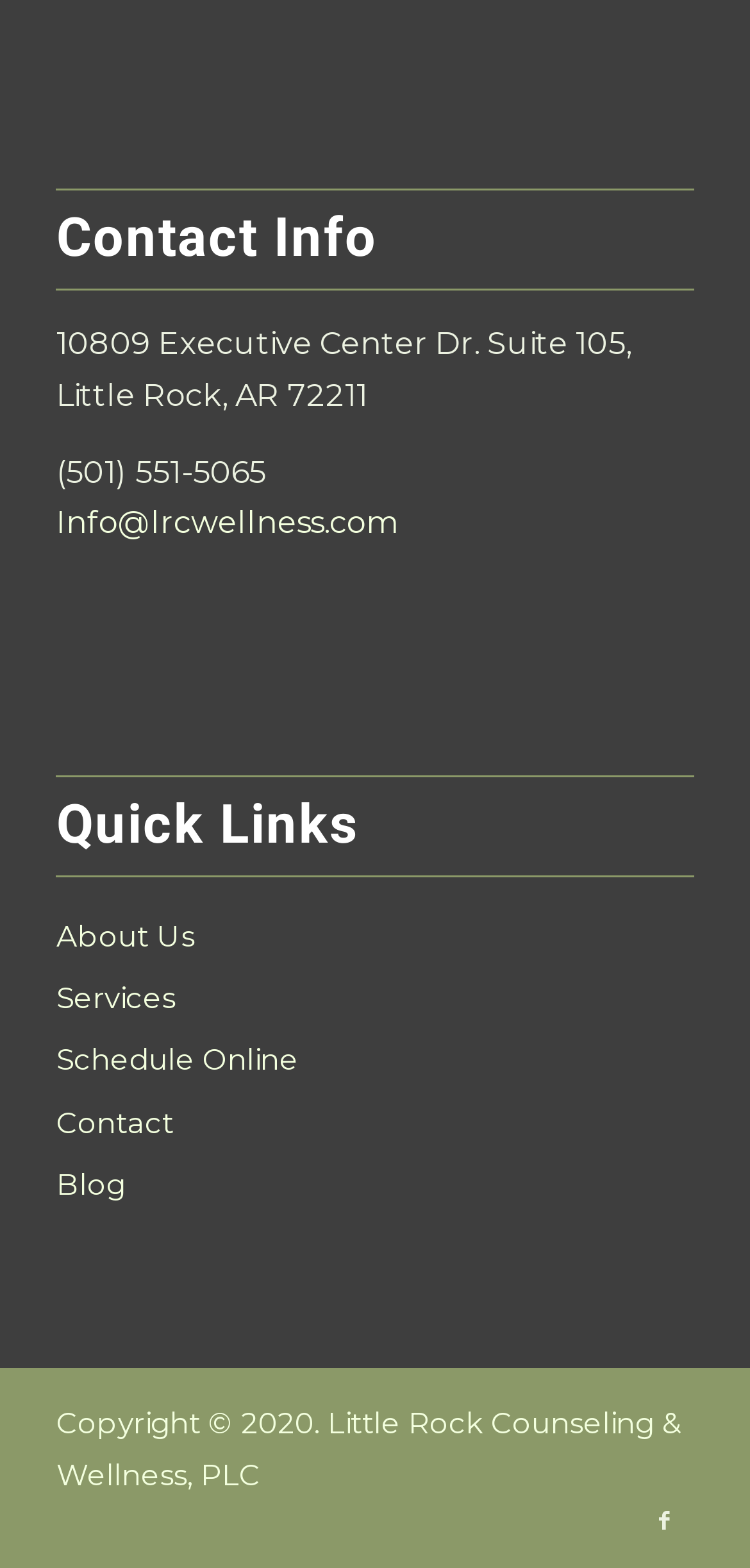Bounding box coordinates are to be given in the format (top-left x, top-left y, bottom-right x, bottom-right y). All values must be floating point numbers between 0 and 1. Provide the bounding box coordinate for the UI element described as: Blog

[0.075, 0.736, 0.925, 0.776]